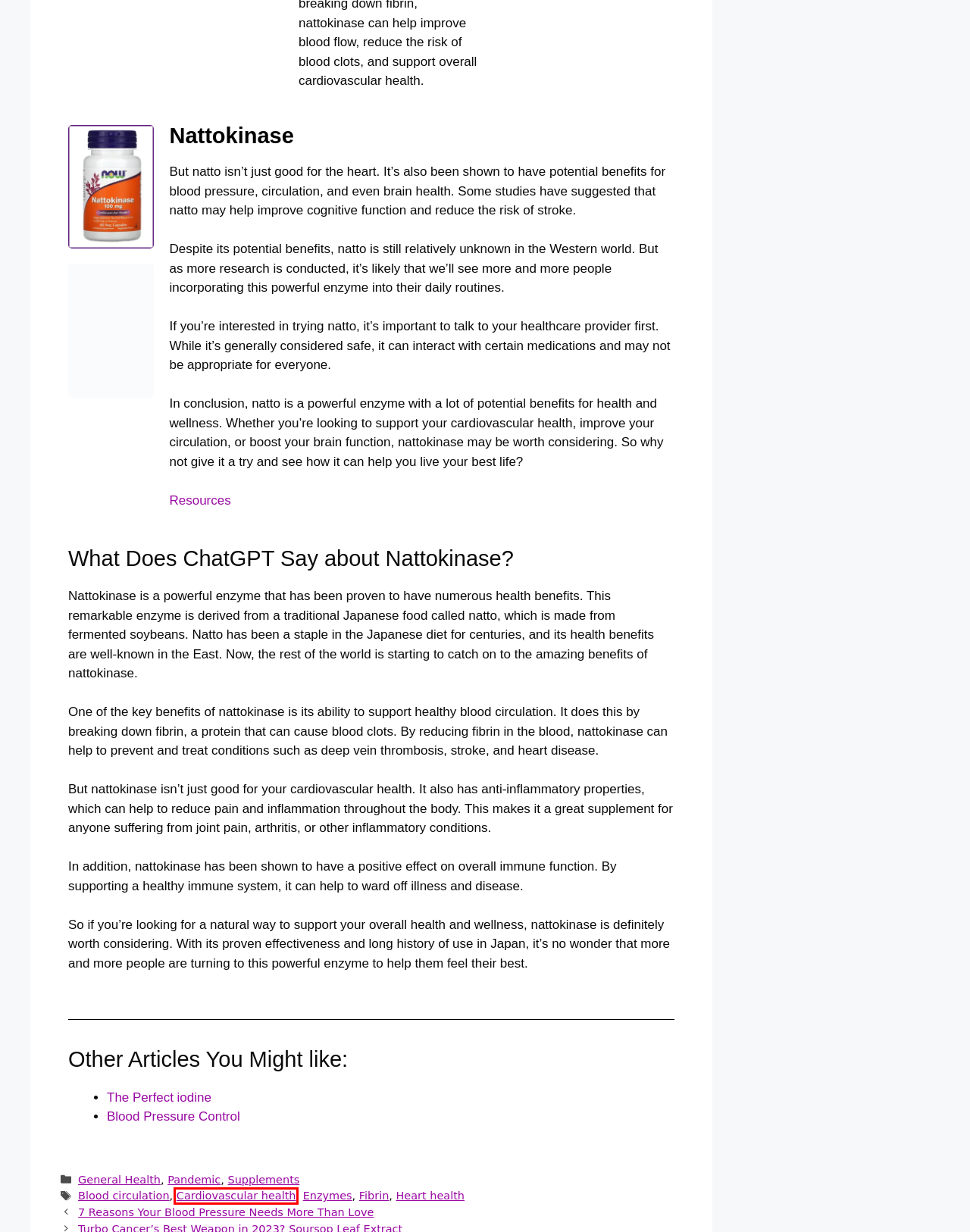Examine the screenshot of a webpage with a red bounding box around a specific UI element. Identify which webpage description best matches the new webpage that appears after clicking the element in the red bounding box. Here are the candidates:
A. Tag: Cardiovascular health - Modern Health and Wellness
B. 7 Reasons Your Blood Pressure Needs More Than Love - Modern Health and Wellness
C. Perfect Iodine - The BEST Health Investment For 2023 - Modern Health and Wellness
D. Oceans Alive - OVER 1 BILLION NUTRIENTS - Modern Health and Wellness
E. Tag: Blood circulation - Modern Health and Wellness
F. Amazon.com
G. Tag: Heart health - Modern Health and Wellness
H. Tag: Enzymes - Modern Health and Wellness

A